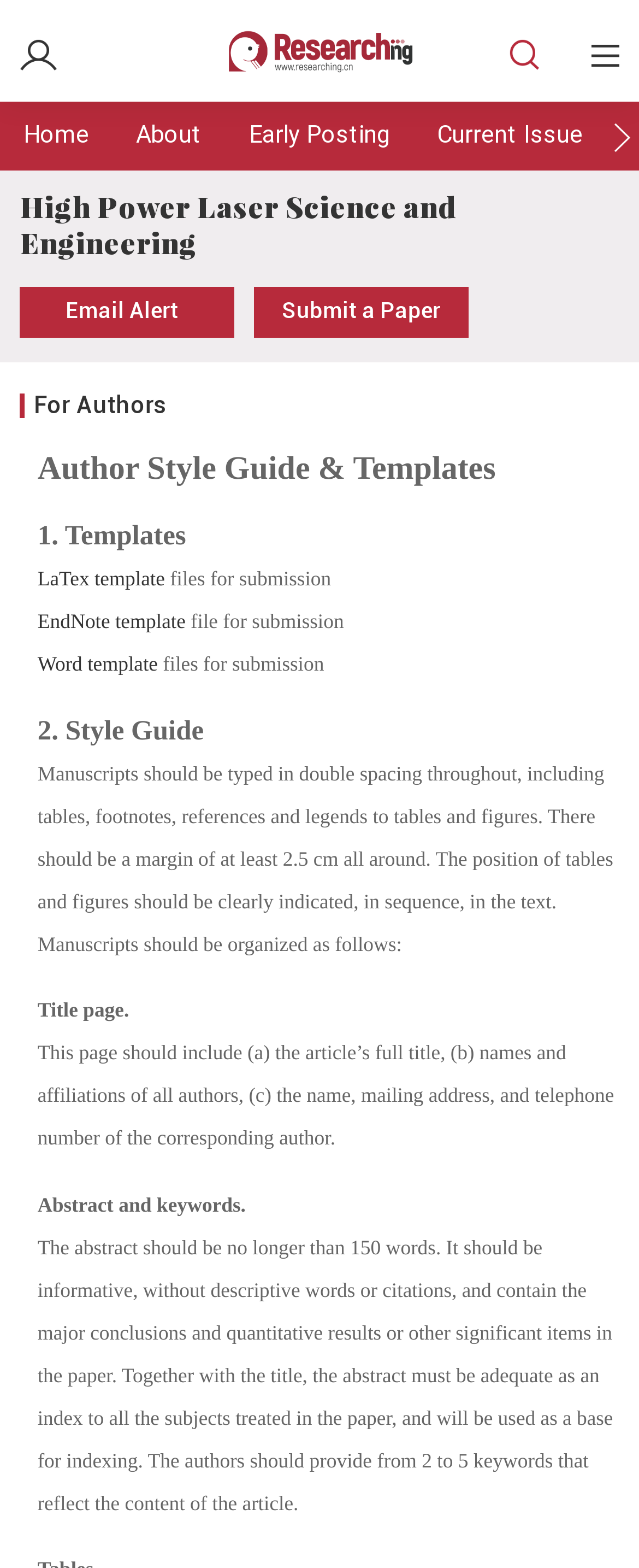Refer to the screenshot and answer the following question in detail:
What is the purpose of the abstract?

The purpose of the abstract can be found in the static text element with bounding box coordinates [0.059, 0.788, 0.959, 0.966], which states that 'Together with the title, the abstract must be adequate as an index to all the subjects treated in the paper'.